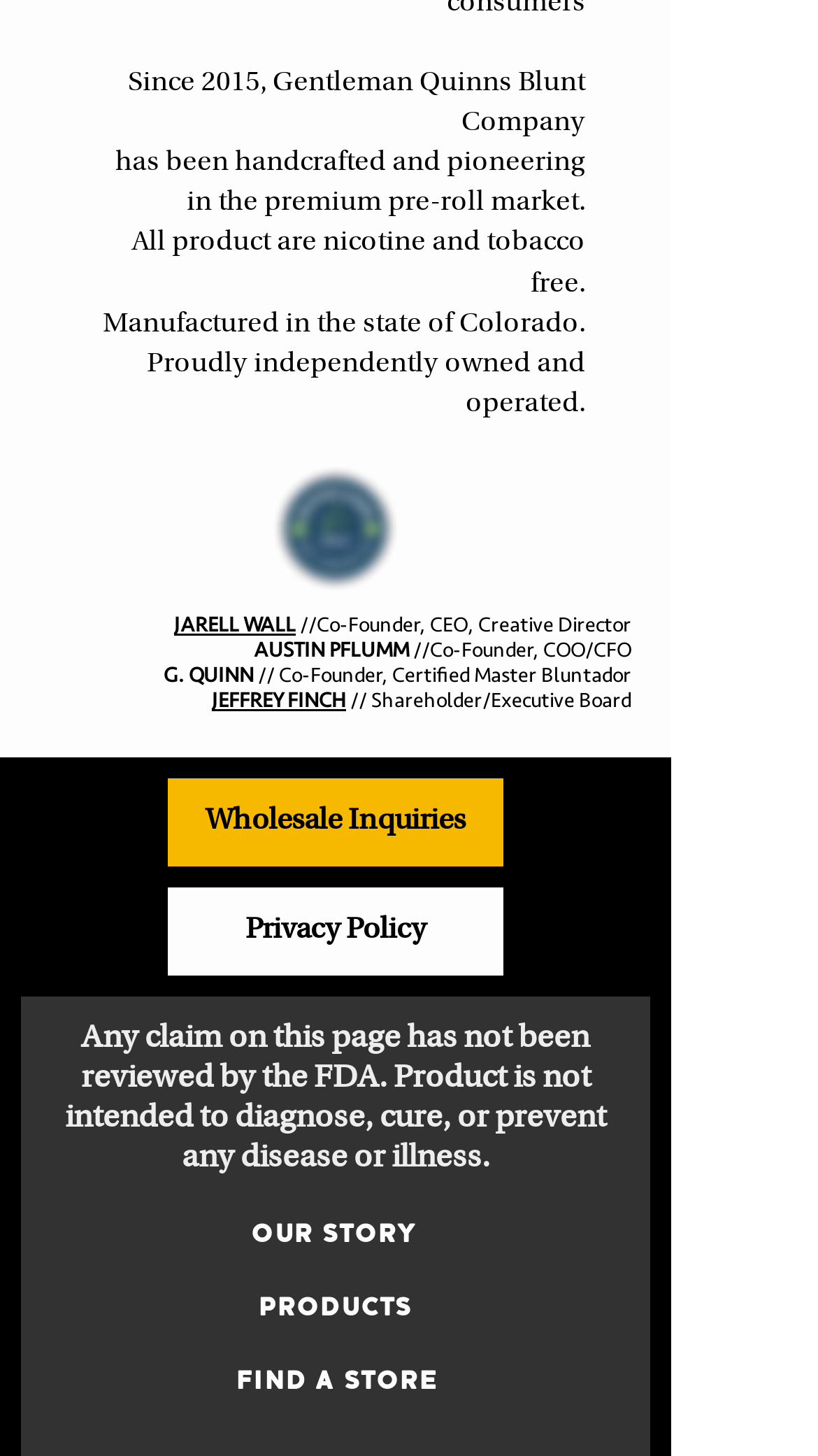Find the bounding box coordinates corresponding to the UI element with the description: "JARELL WALL". The coordinates should be formatted as [left, top, right, bottom], with values as floats between 0 and 1.

[0.213, 0.421, 0.362, 0.438]